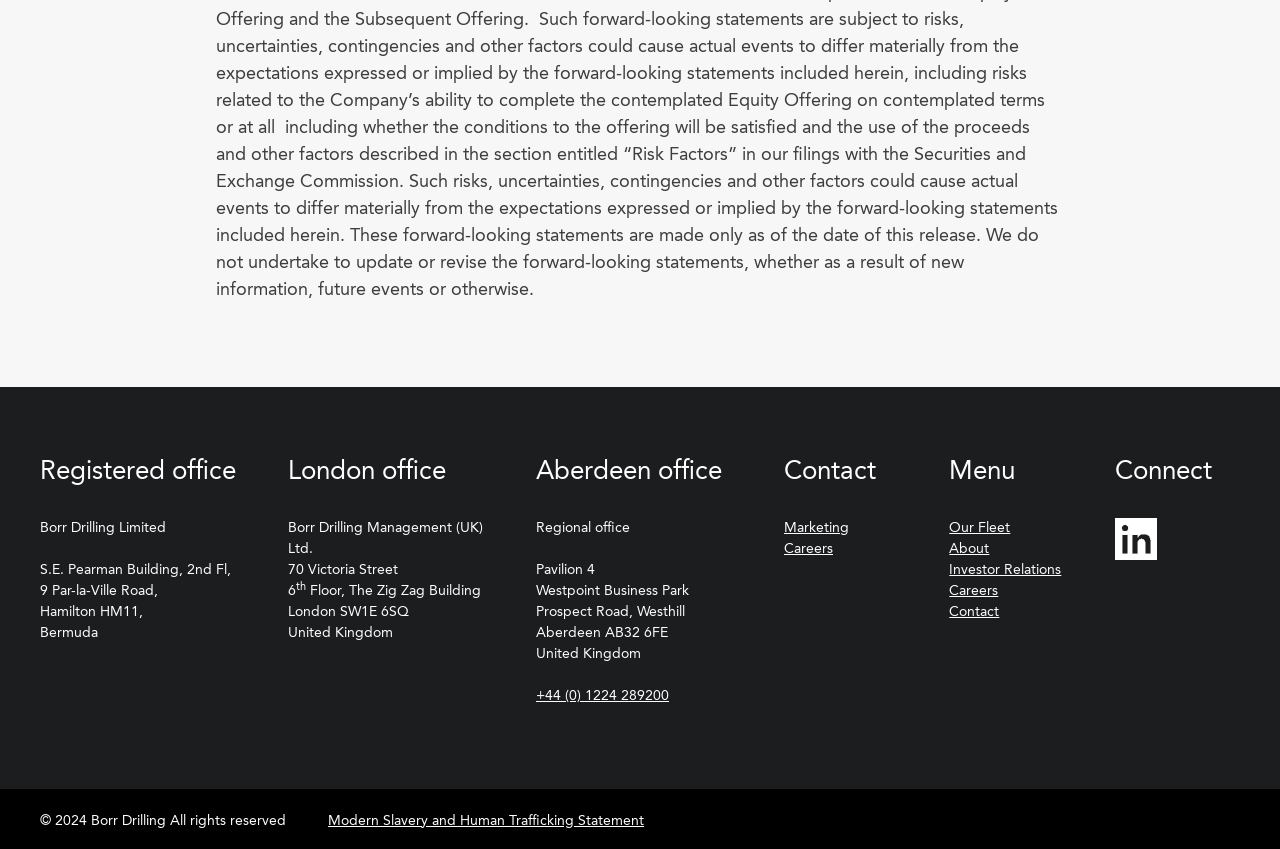What is the address of the registered office?
Look at the image and answer the question using a single word or phrase.

S.E. Pearman Building, 2nd Fl, 9 Par-la-Ville Road, Hamilton HM11, Bermuda